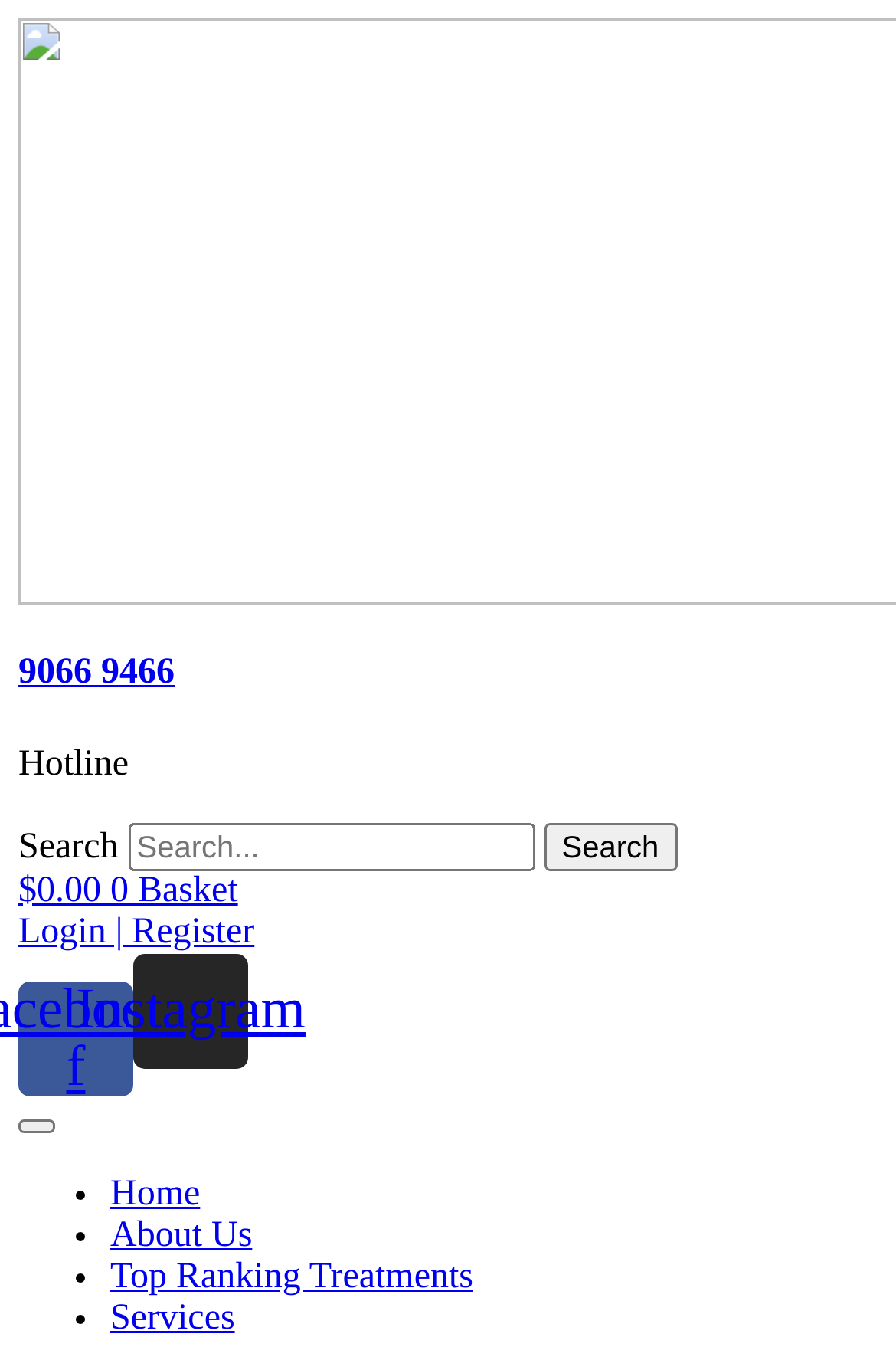Please find the bounding box for the UI element described by: "title="Share in Google+"".

None